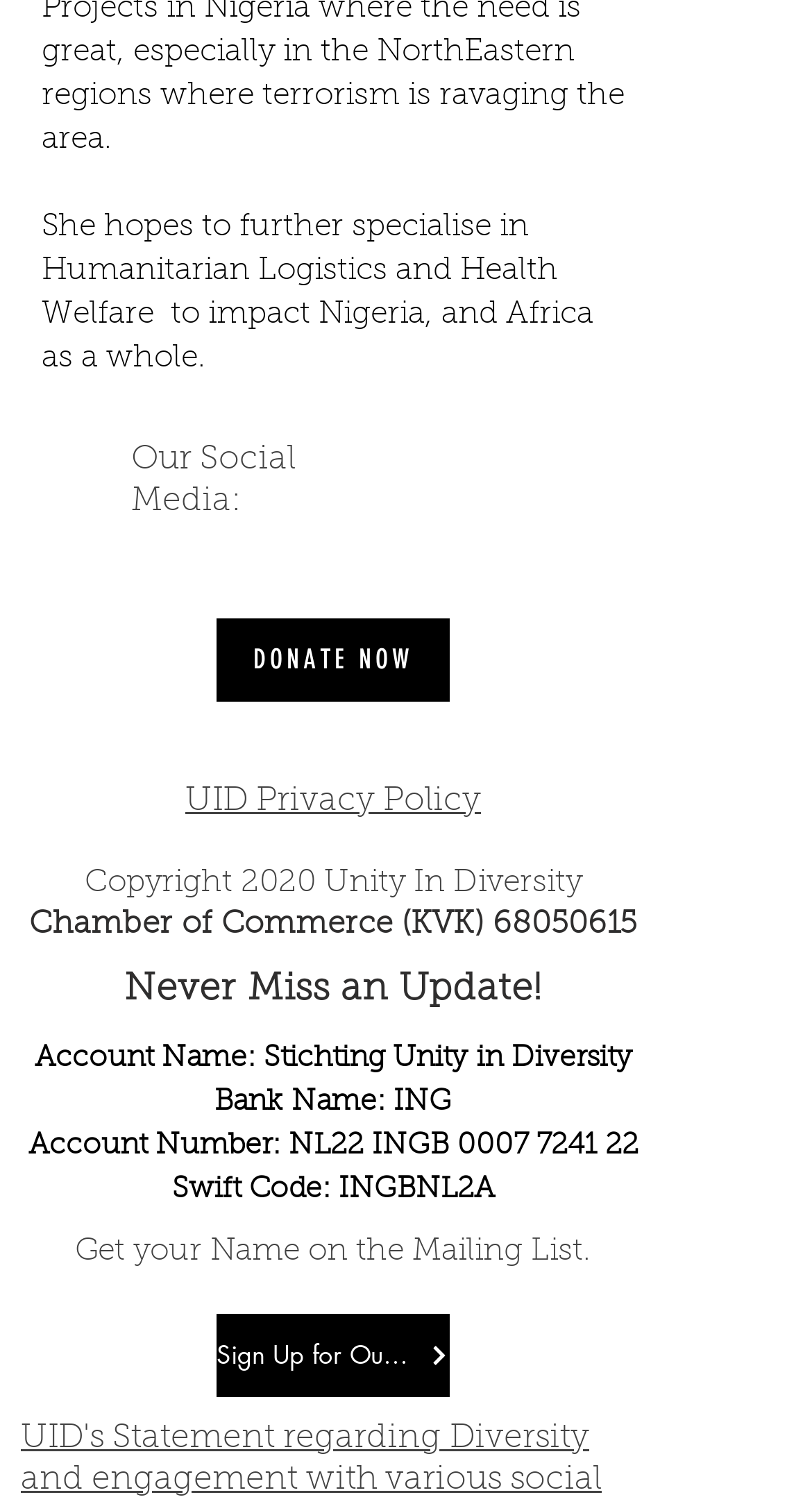Determine the bounding box coordinates of the section I need to click to execute the following instruction: "Search for something". Provide the coordinates as four float numbers between 0 and 1, i.e., [left, top, right, bottom].

None